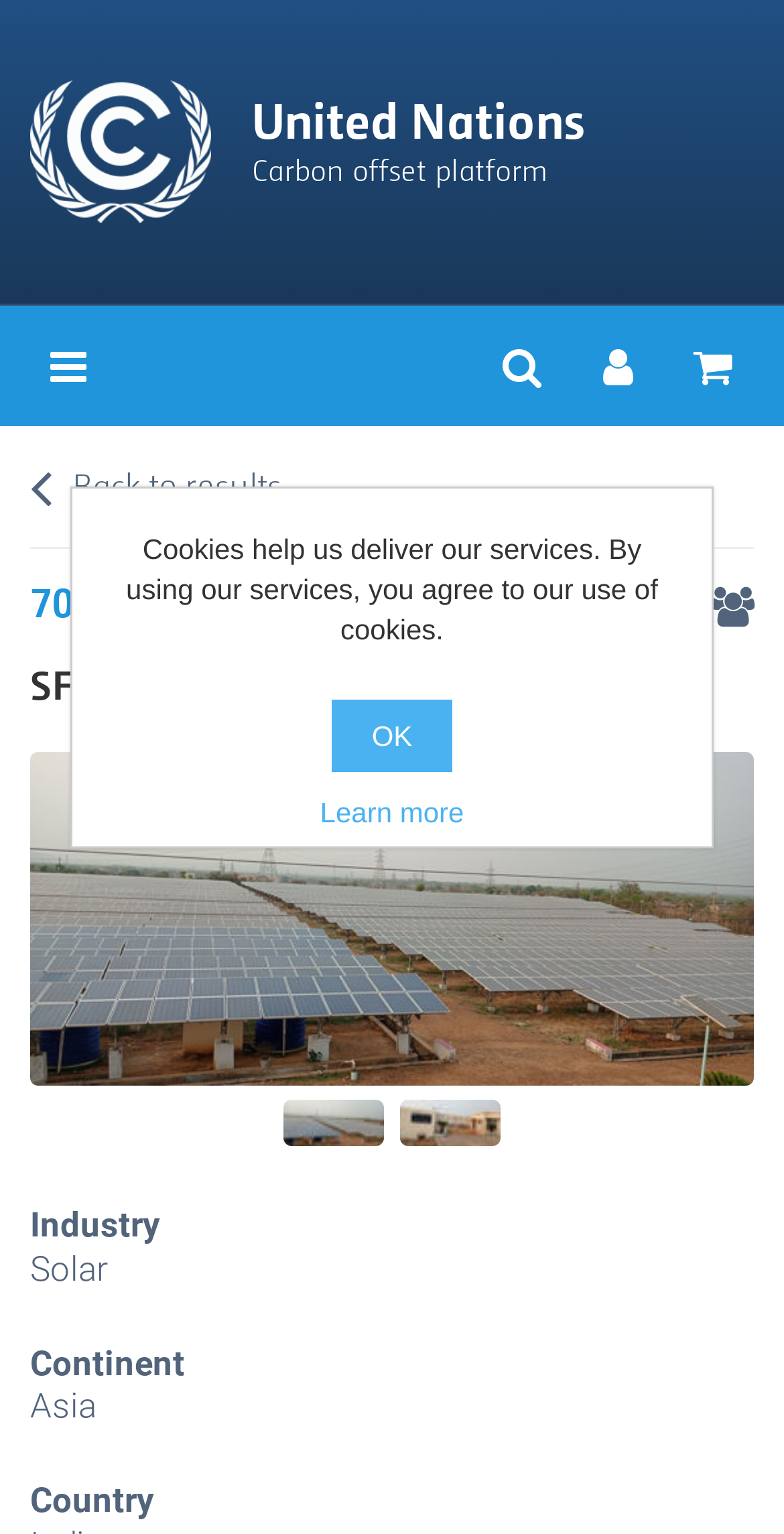What is the name of the project?
Please use the visual content to give a single word or phrase answer.

SFPL Solar Power CDM Project